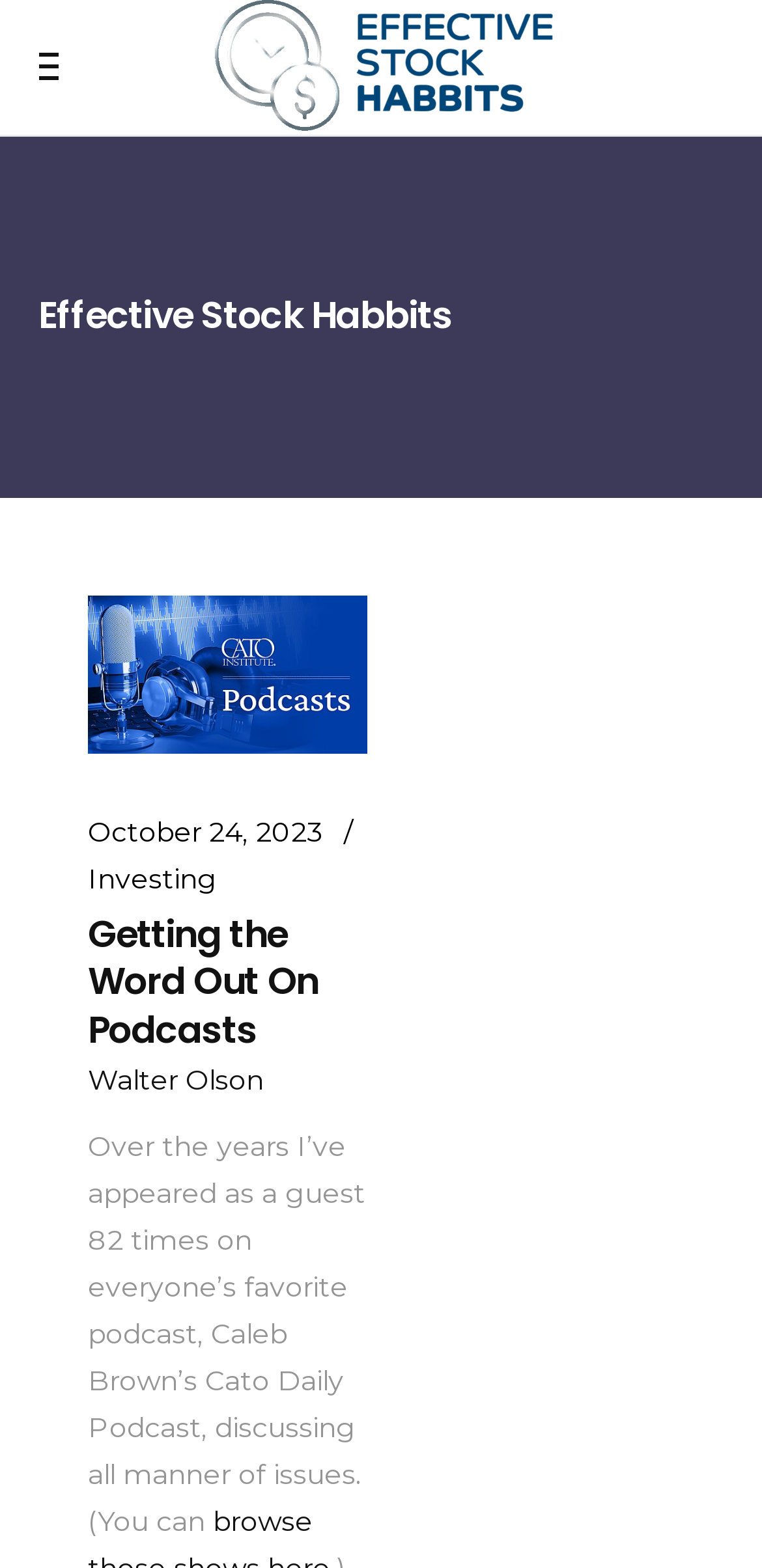Please find the bounding box for the following UI element description. Provide the coordinates in (top-left x, top-left y, bottom-right x, bottom-right y) format, with values between 0 and 1: Investing

[0.115, 0.549, 0.285, 0.571]